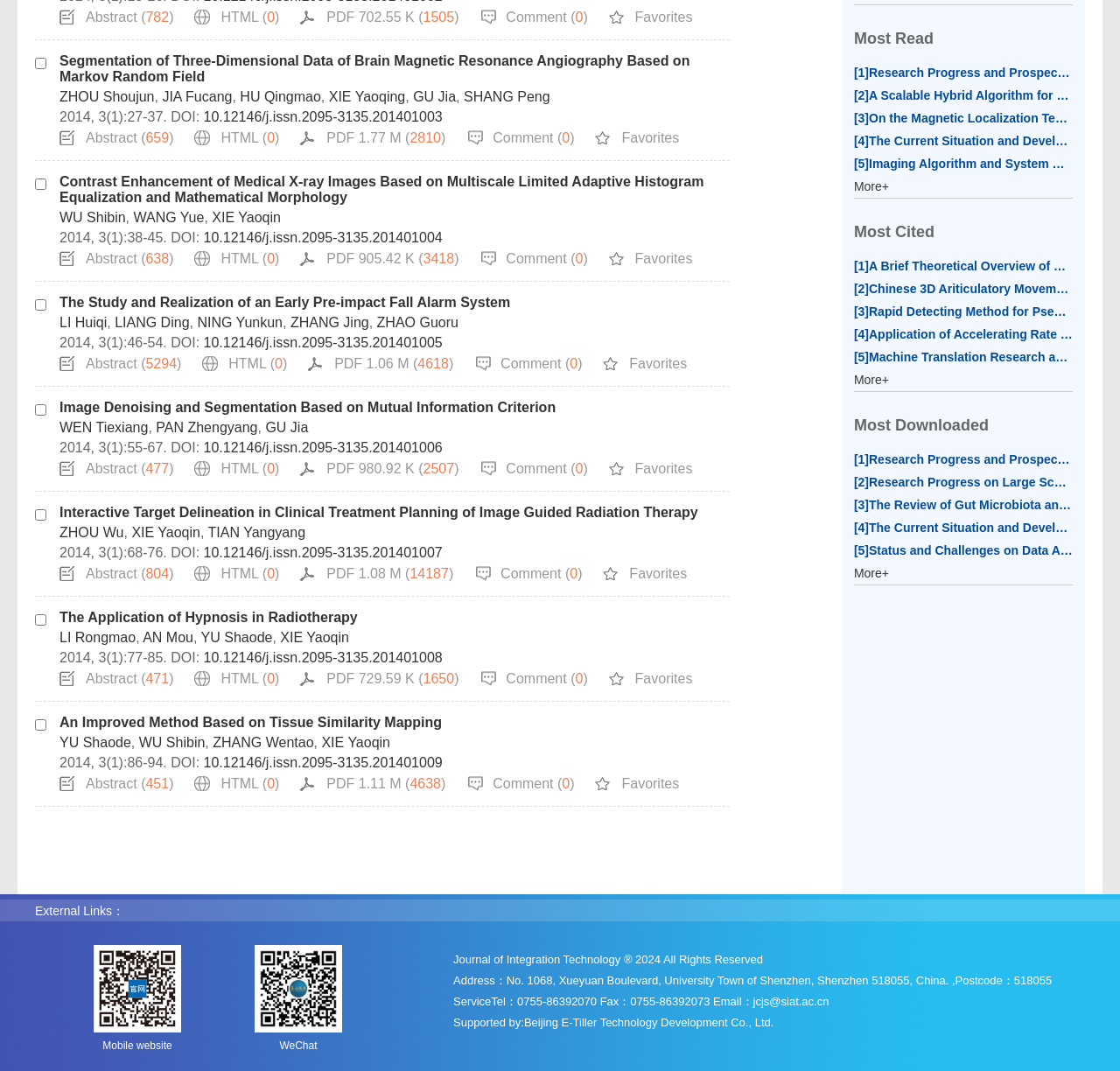Determine the bounding box of the UI element mentioned here: "PDF 1.77 M (2810)". The coordinates must be in the format [left, top, right, bottom] with values ranging from 0 to 1.

[0.268, 0.122, 0.398, 0.136]